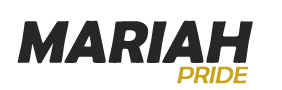What is the font style of the logo?
Based on the image, give a concise answer in the form of a single word or short phrase.

bold